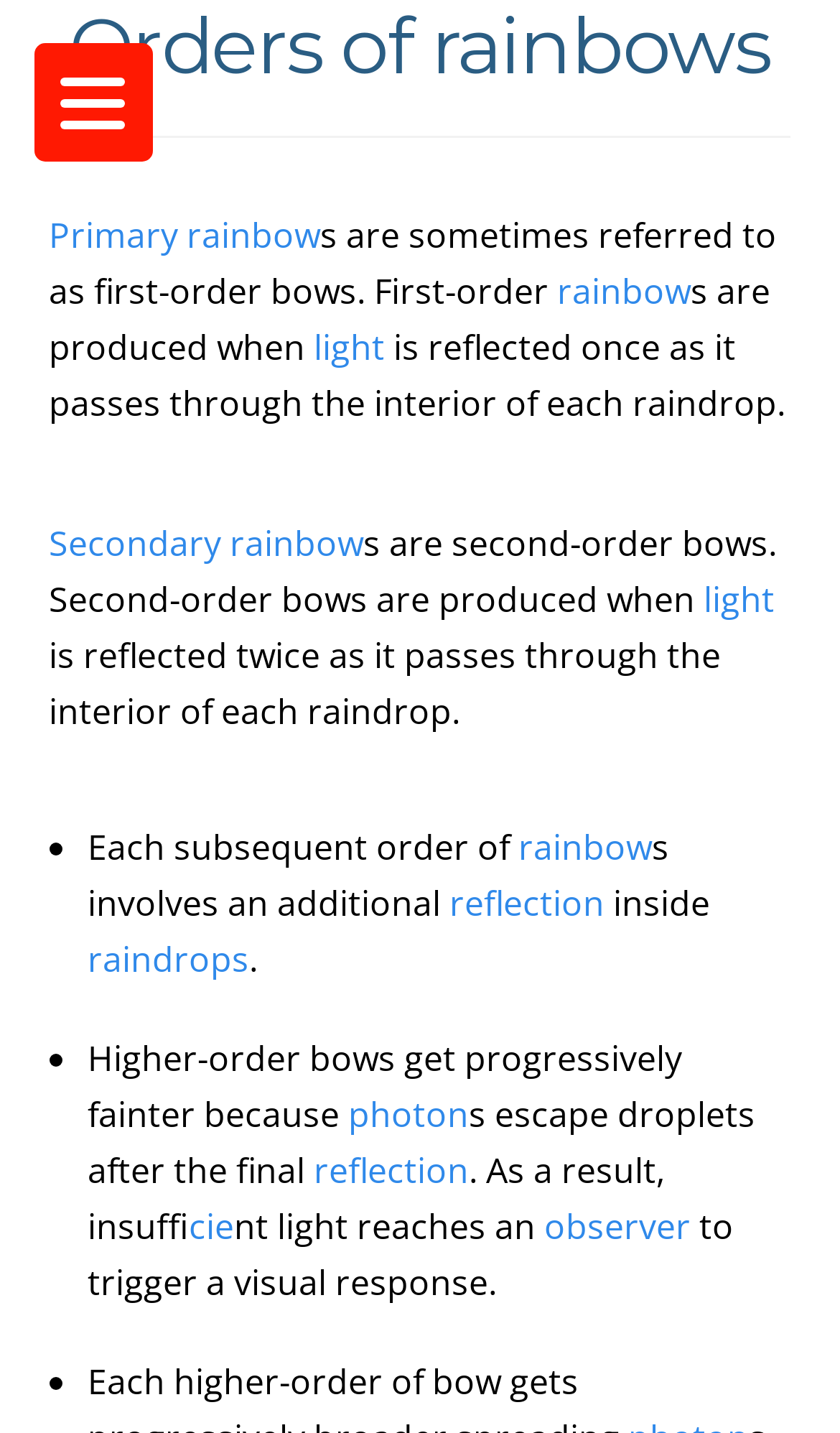Please specify the bounding box coordinates of the element that should be clicked to execute the given instruction: 'Click on Primary rainbow'. Ensure the coordinates are four float numbers between 0 and 1, expressed as [left, top, right, bottom].

[0.058, 0.148, 0.381, 0.181]